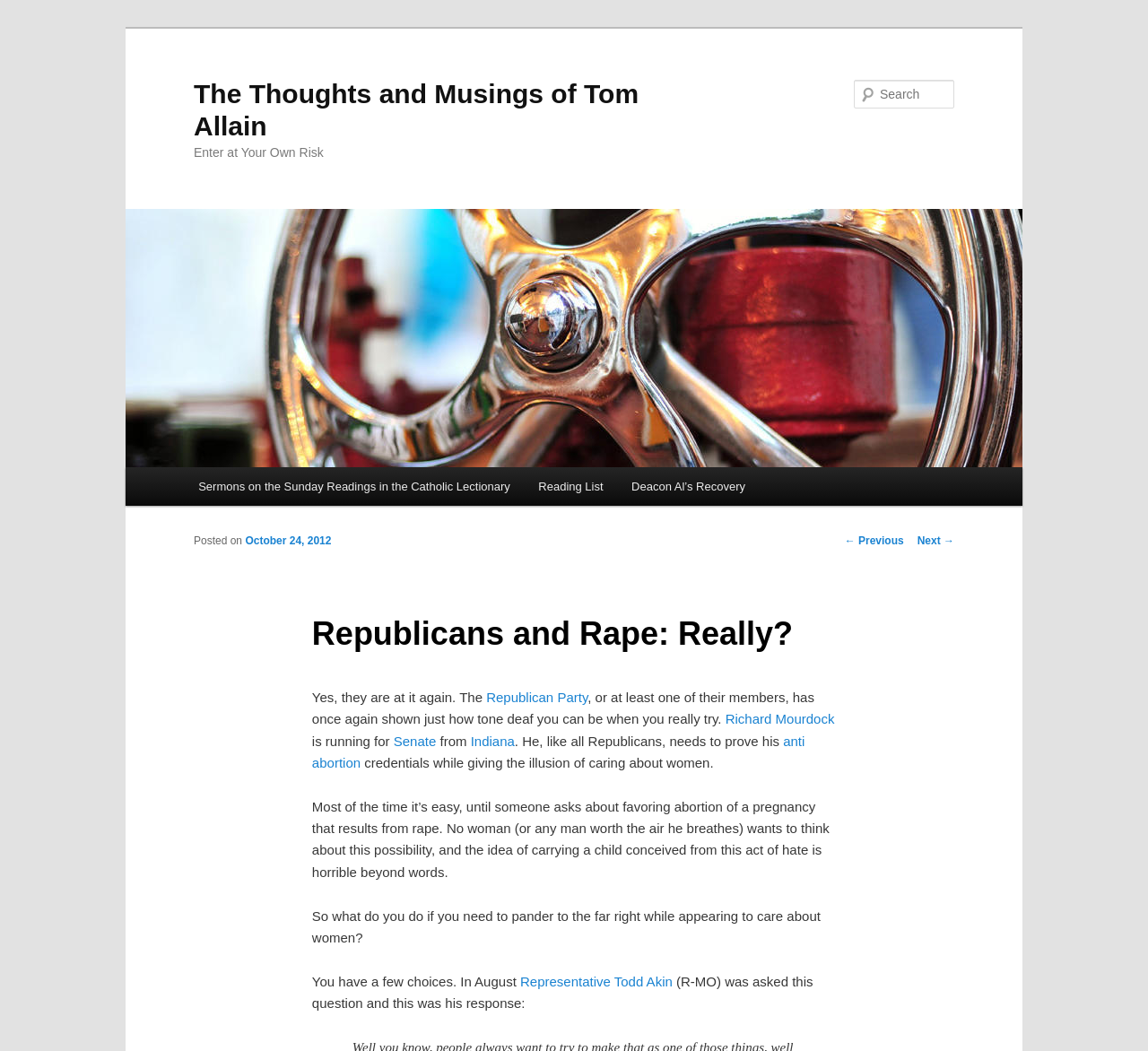What is the name of the blog?
Based on the image, please offer an in-depth response to the question.

The name of the blog can be found in the heading element at the top of the webpage, which is 'The Thoughts and Musings of Tom Allain'.